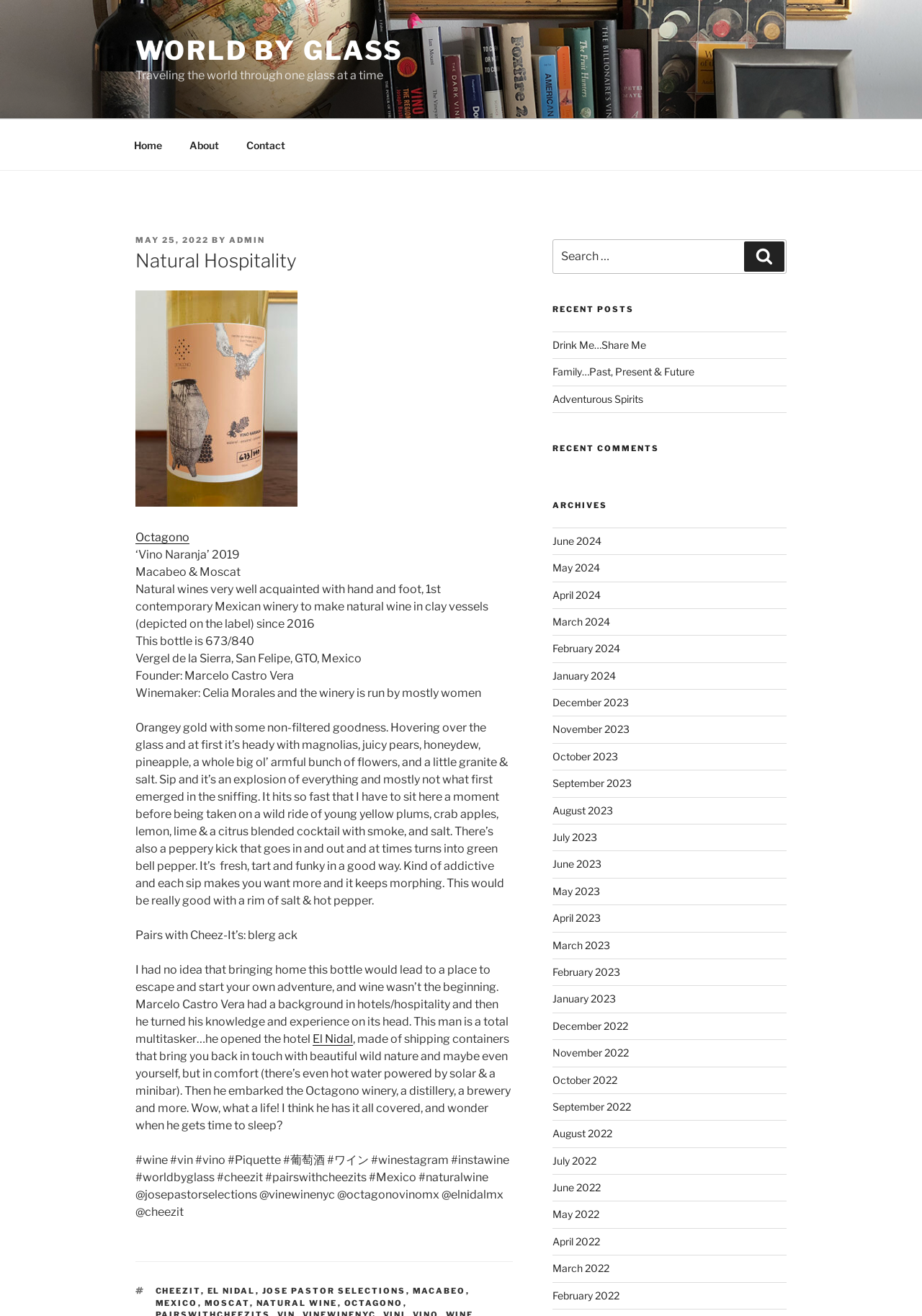Provide the bounding box coordinates of the HTML element described by the text: "cheezit".

[0.168, 0.977, 0.218, 0.985]